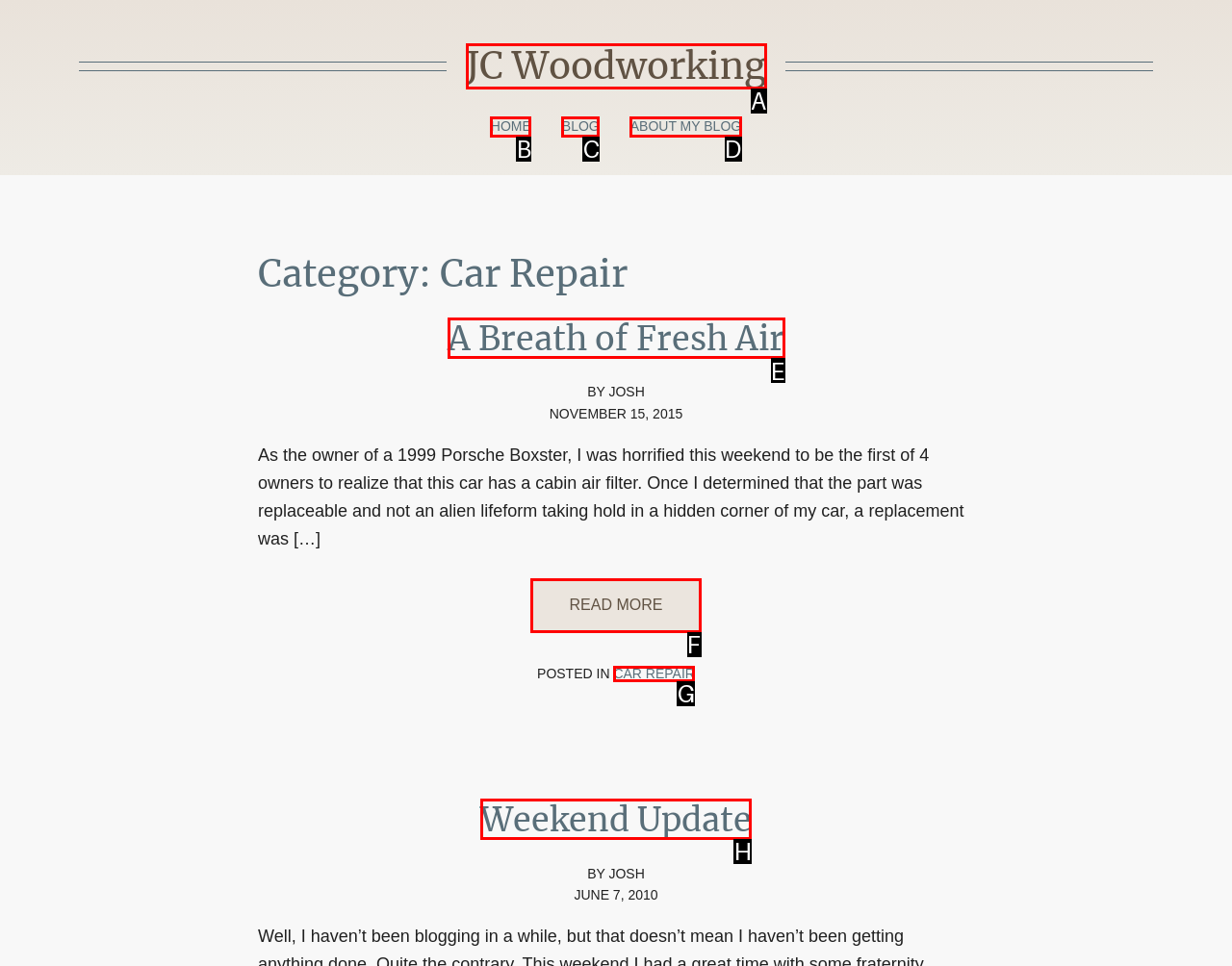Identify the letter of the correct UI element to fulfill the task: Access the directory from the given options in the screenshot.

None